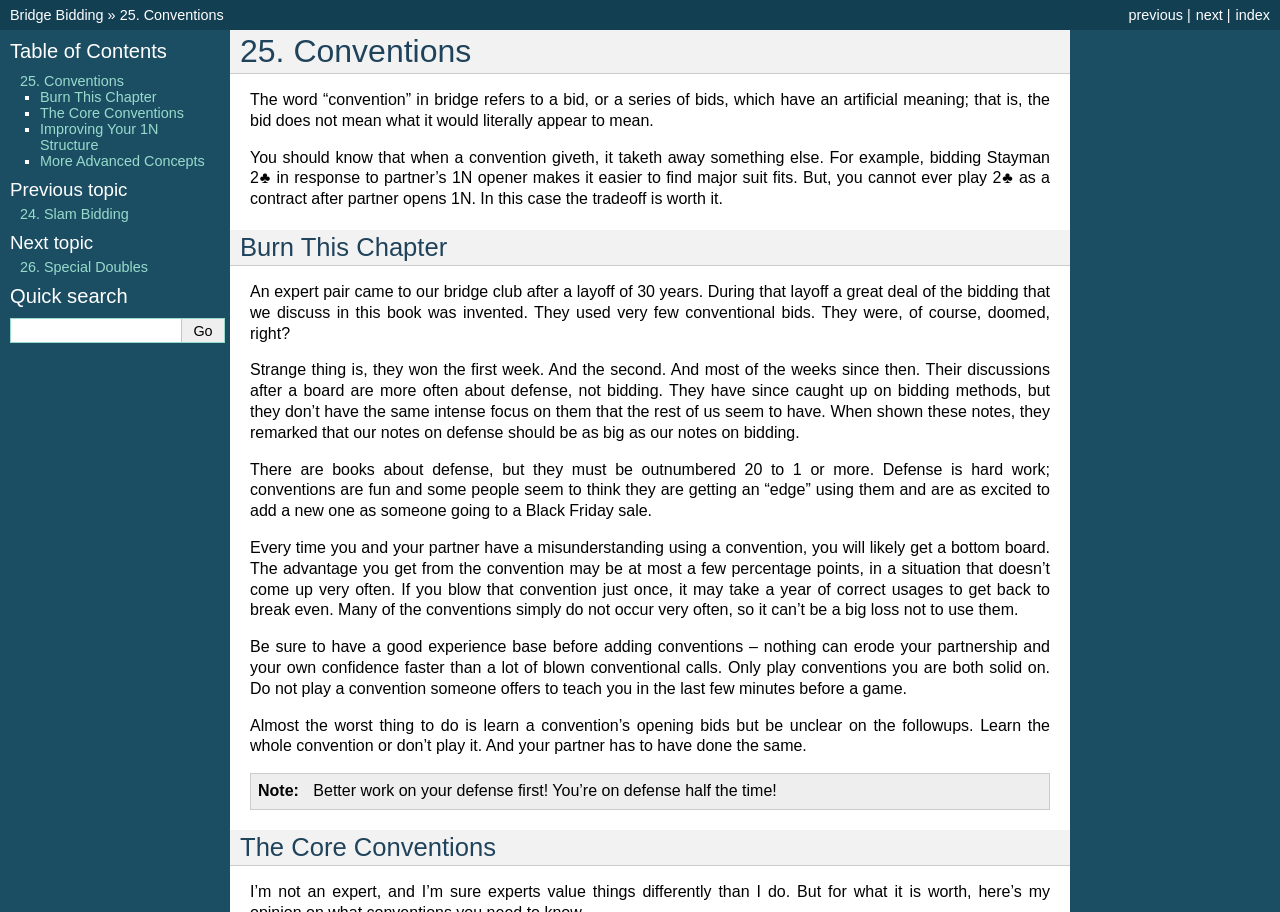Identify the bounding box coordinates for the UI element mentioned here: "index". Provide the coordinates as four float values between 0 and 1, i.e., [left, top, right, bottom].

[0.965, 0.008, 0.992, 0.025]